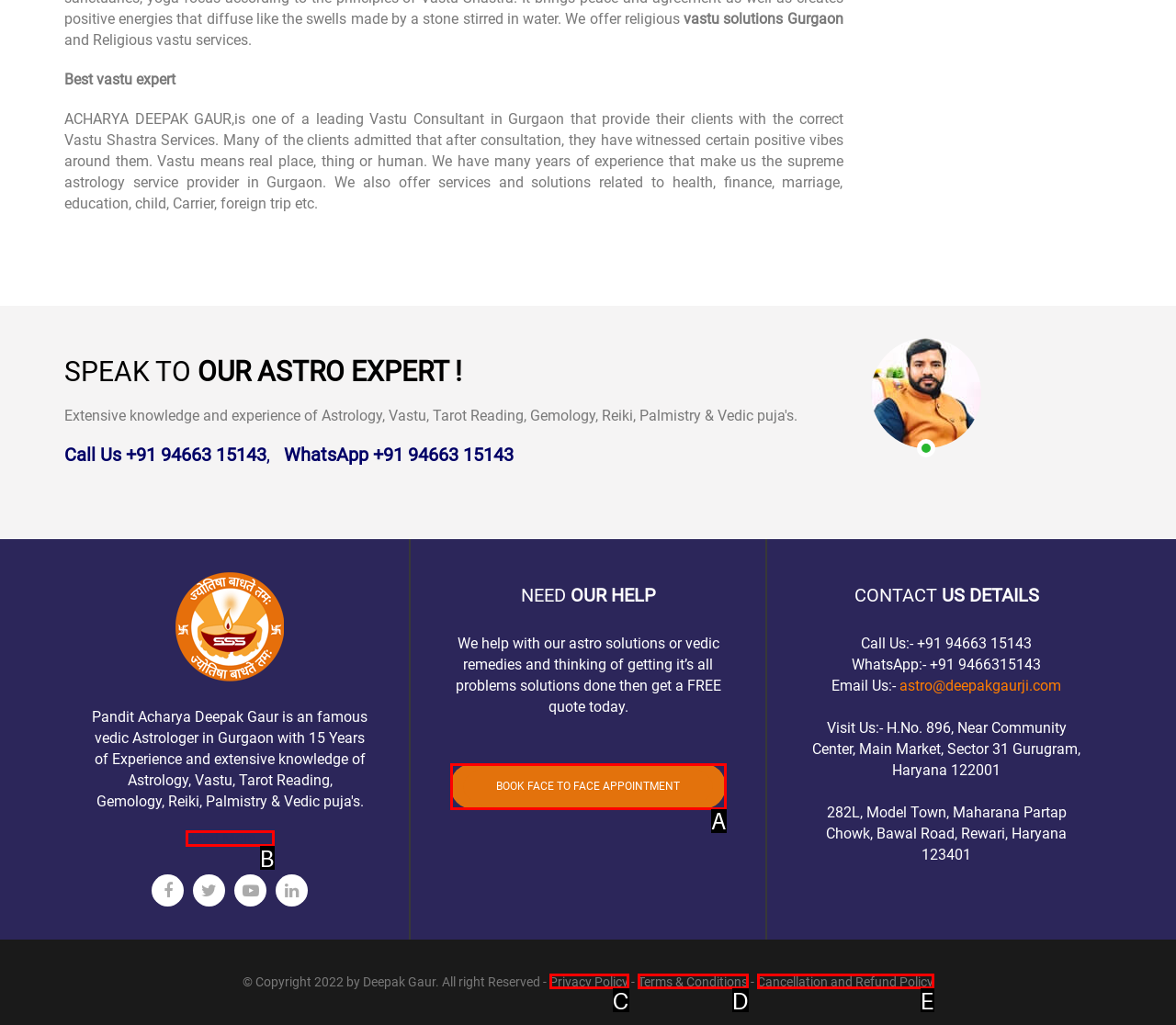Identify which option matches the following description: Book face to Face Appointment
Answer by giving the letter of the correct option directly.

A